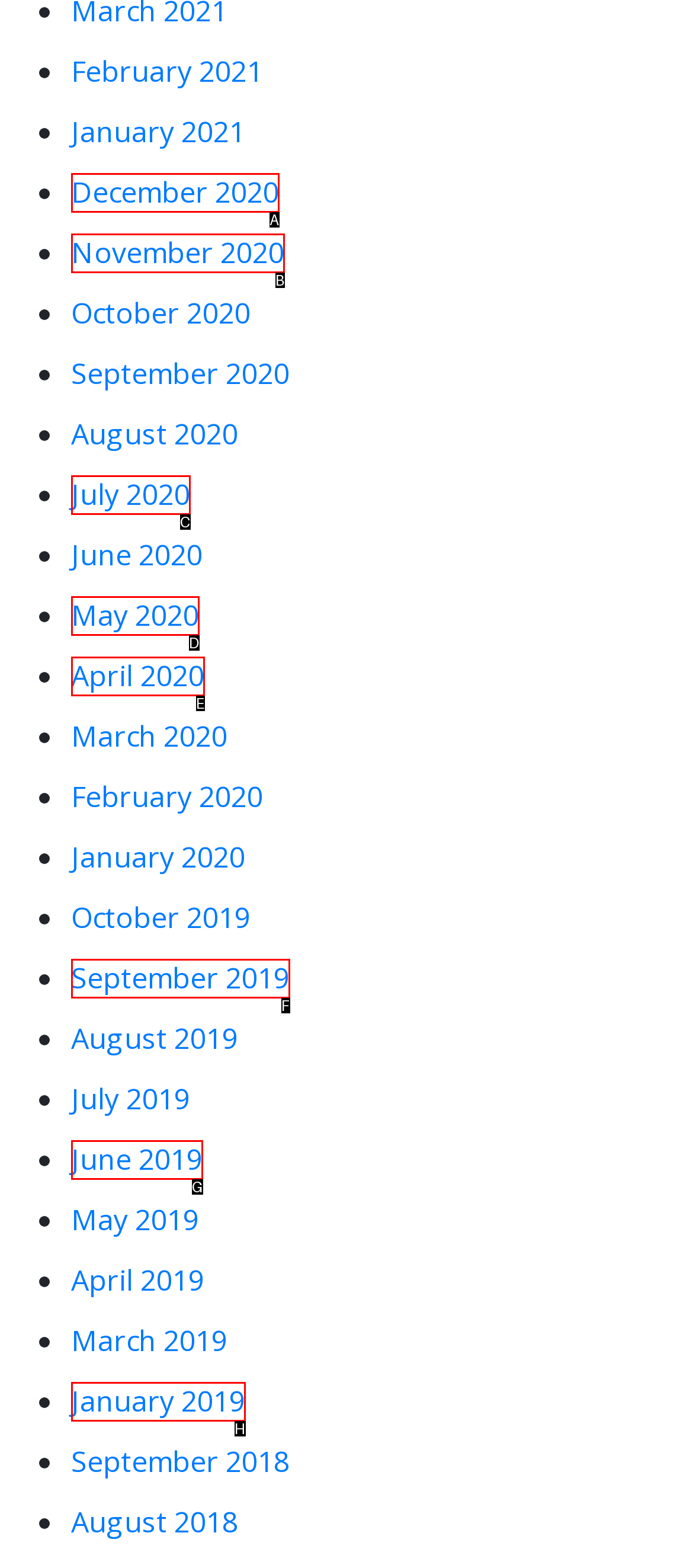What letter corresponds to the UI element described here: May 2020
Reply with the letter from the options provided.

D